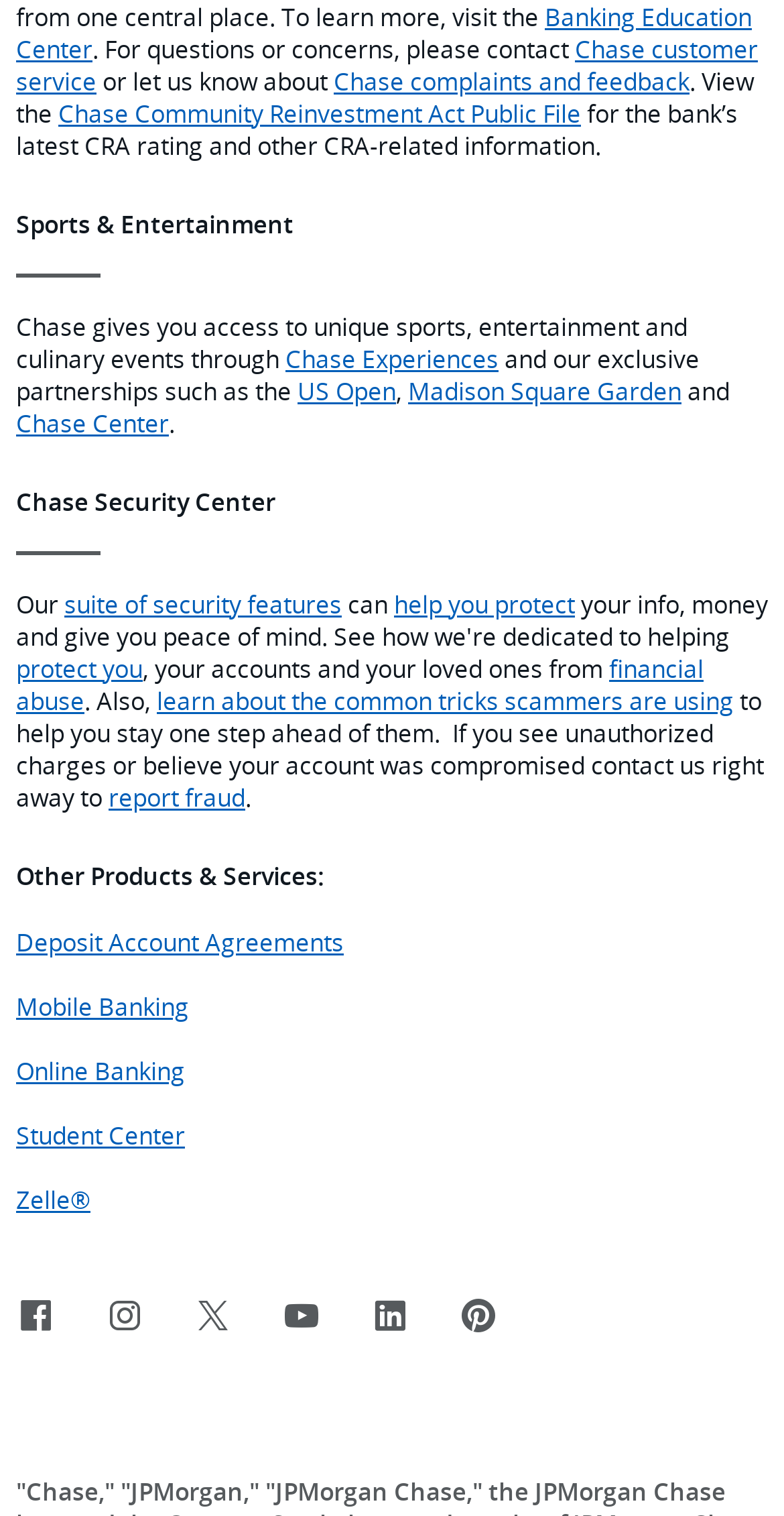Using the element description US Open, predict the bounding box coordinates for the UI element. Provide the coordinates in (top-left x, top-left y, bottom-right x, bottom-right y) format with values ranging from 0 to 1.

[0.379, 0.246, 0.505, 0.268]